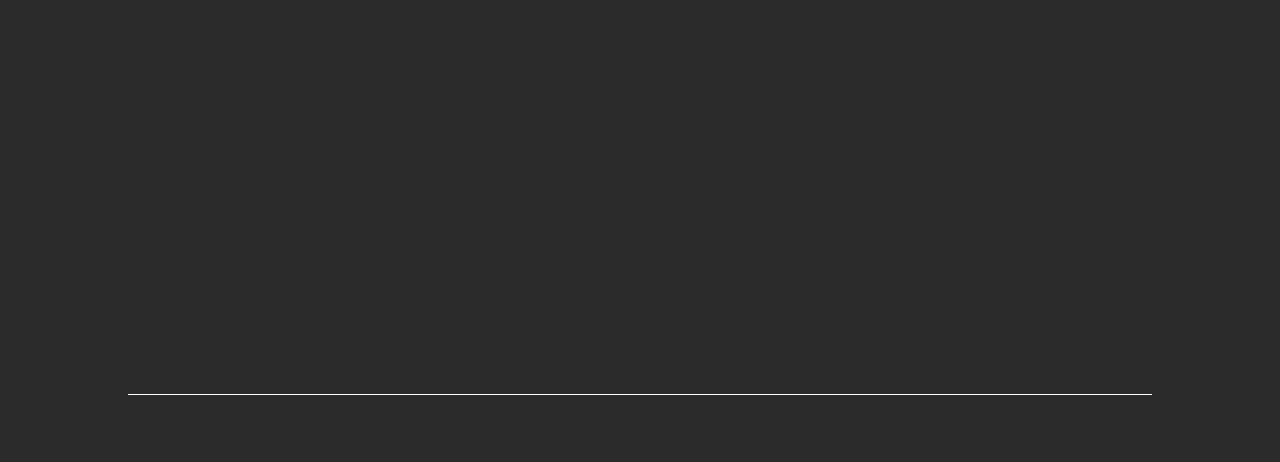Determine the bounding box coordinates for the HTML element mentioned in the following description: "Education". The coordinates should be a list of four floats ranging from 0 to 1, represented as [left, top, right, bottom].

[0.424, 0.295, 0.473, 0.332]